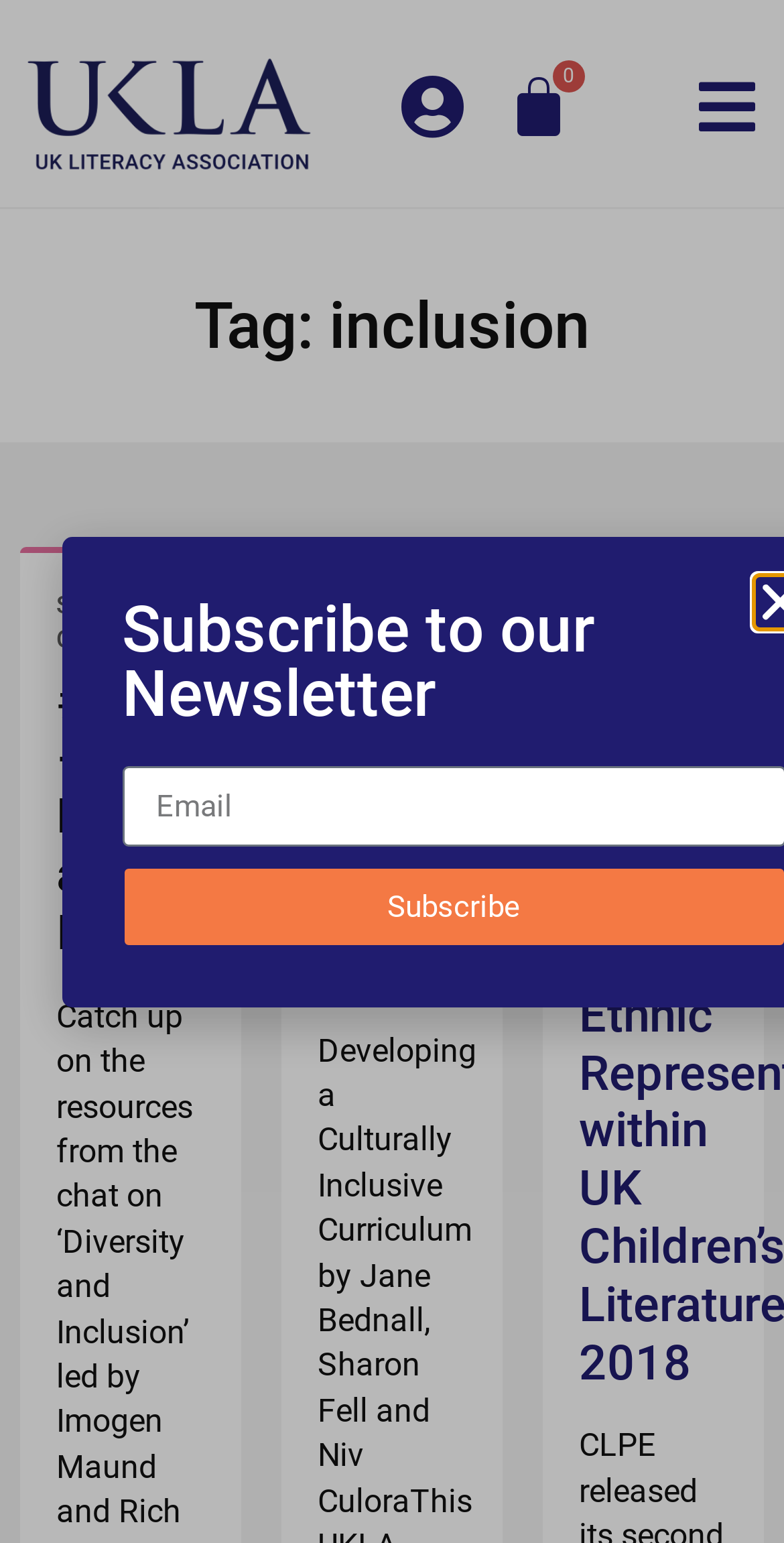Provide your answer in a single word or phrase: 
How many image elements are there on the webpage?

1